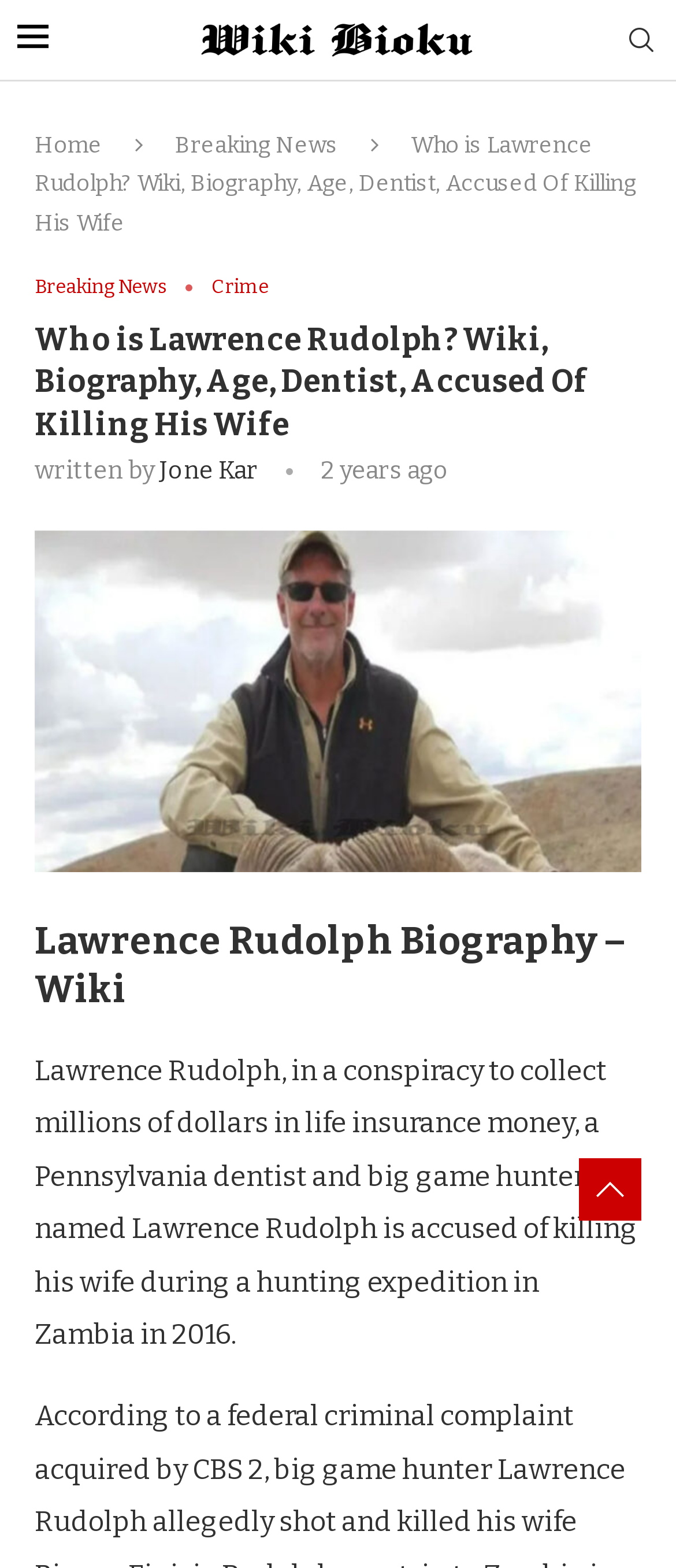Specify the bounding box coordinates of the element's region that should be clicked to achieve the following instruction: "Click on the 'Home' link". The bounding box coordinates consist of four float numbers between 0 and 1, in the format [left, top, right, bottom].

[0.051, 0.084, 0.151, 0.101]